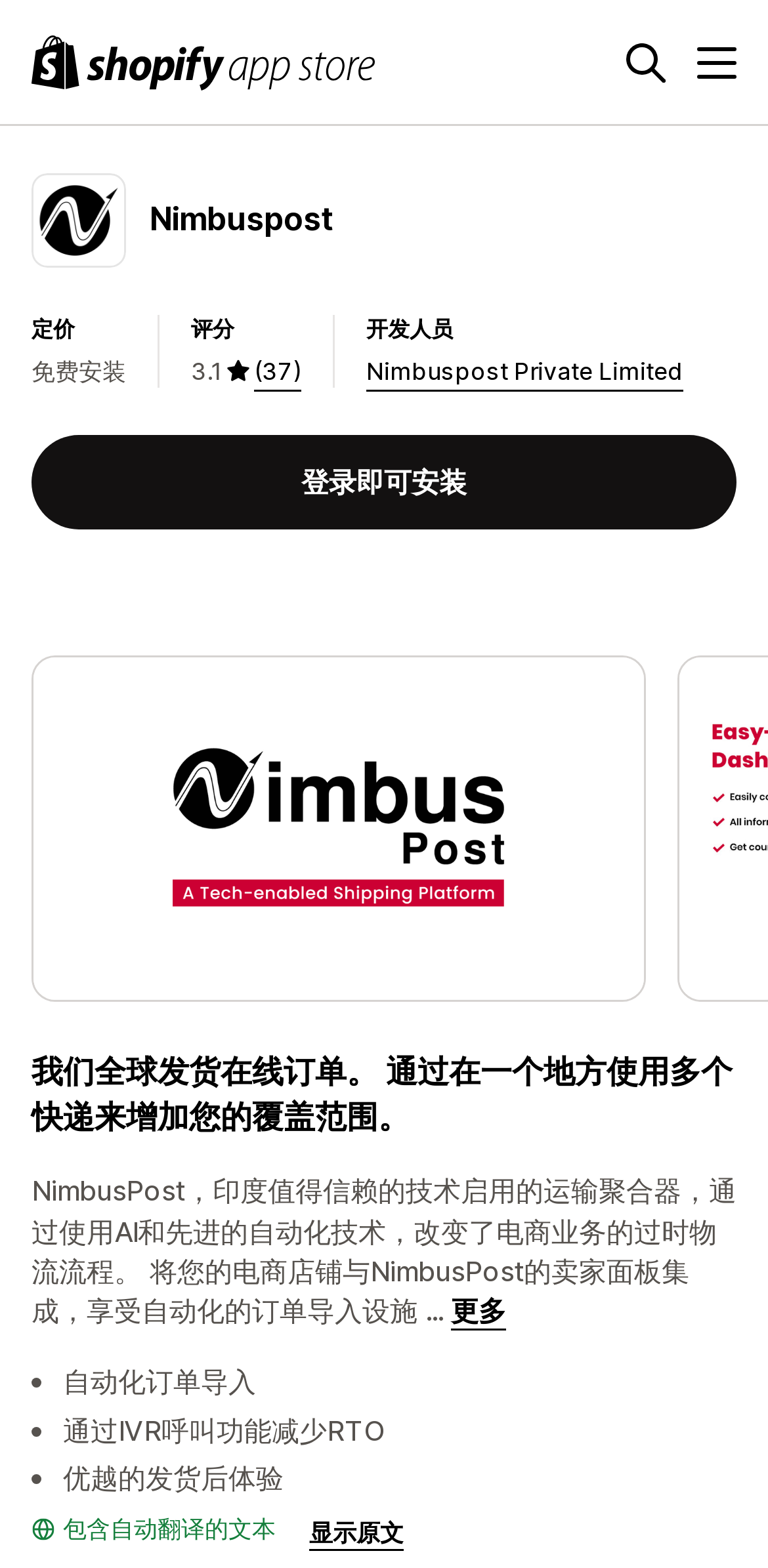Please give a one-word or short phrase response to the following question: 
What is the logo on the top left corner?

Shopify 应用商店 logo